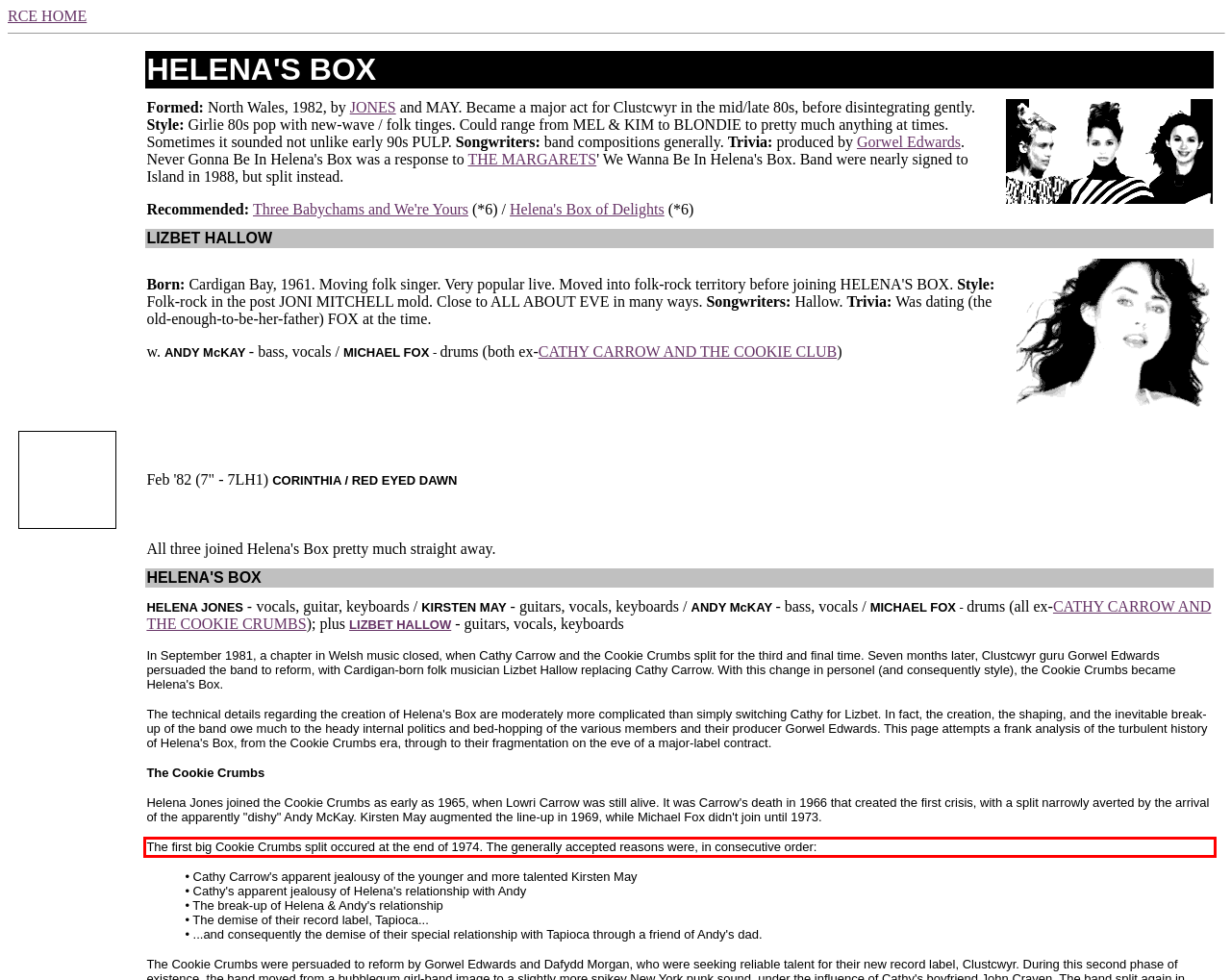You are provided with a screenshot of a webpage featuring a red rectangle bounding box. Extract the text content within this red bounding box using OCR.

The first big Cookie Crumbs split occured at the end of 1974. The generally accepted reasons were, in consecutive order: